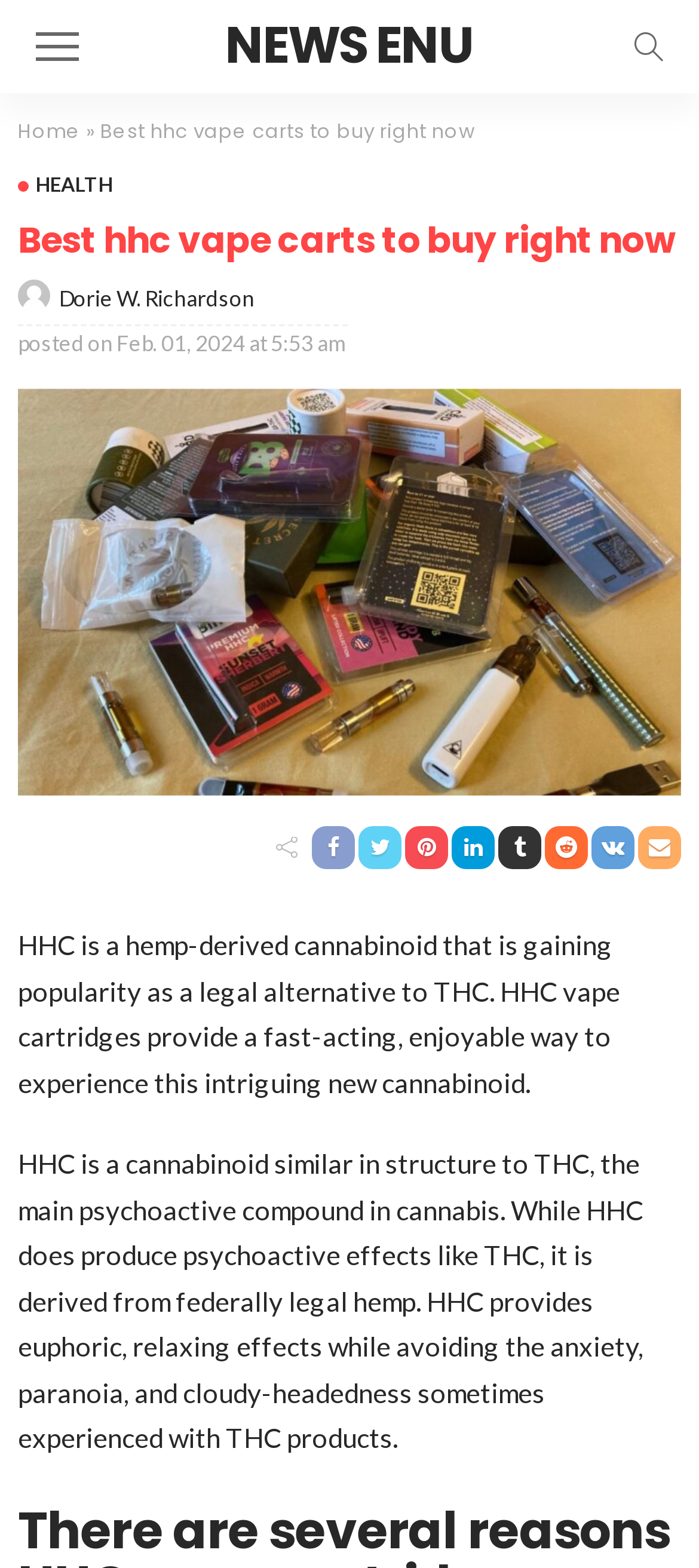Find and indicate the bounding box coordinates of the region you should select to follow the given instruction: "Read more about HHC".

[0.026, 0.592, 0.887, 0.7]